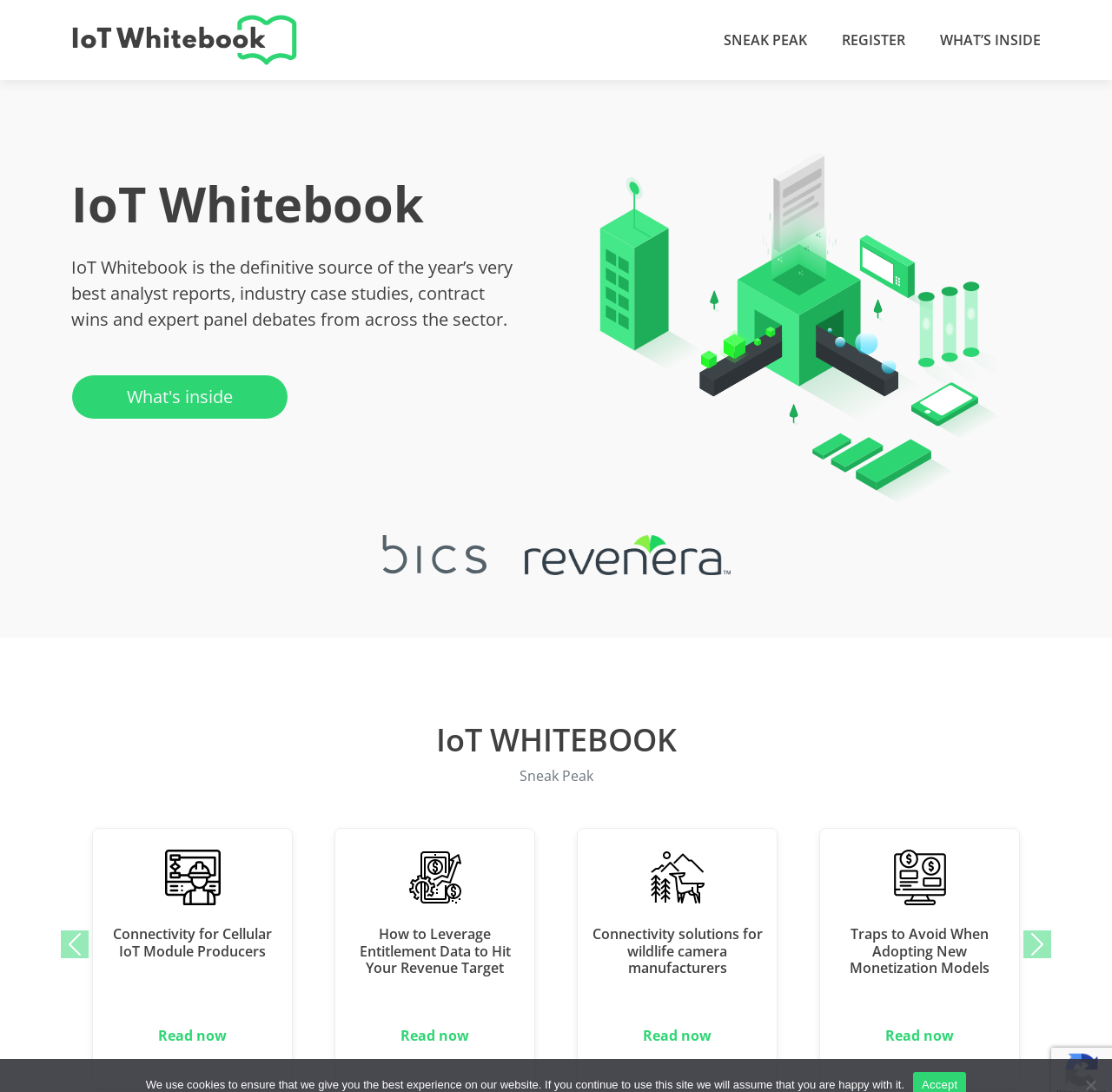Predict the bounding box of the UI element that fits this description: "alt="Revenera_logo"".

[0.471, 0.498, 0.657, 0.516]